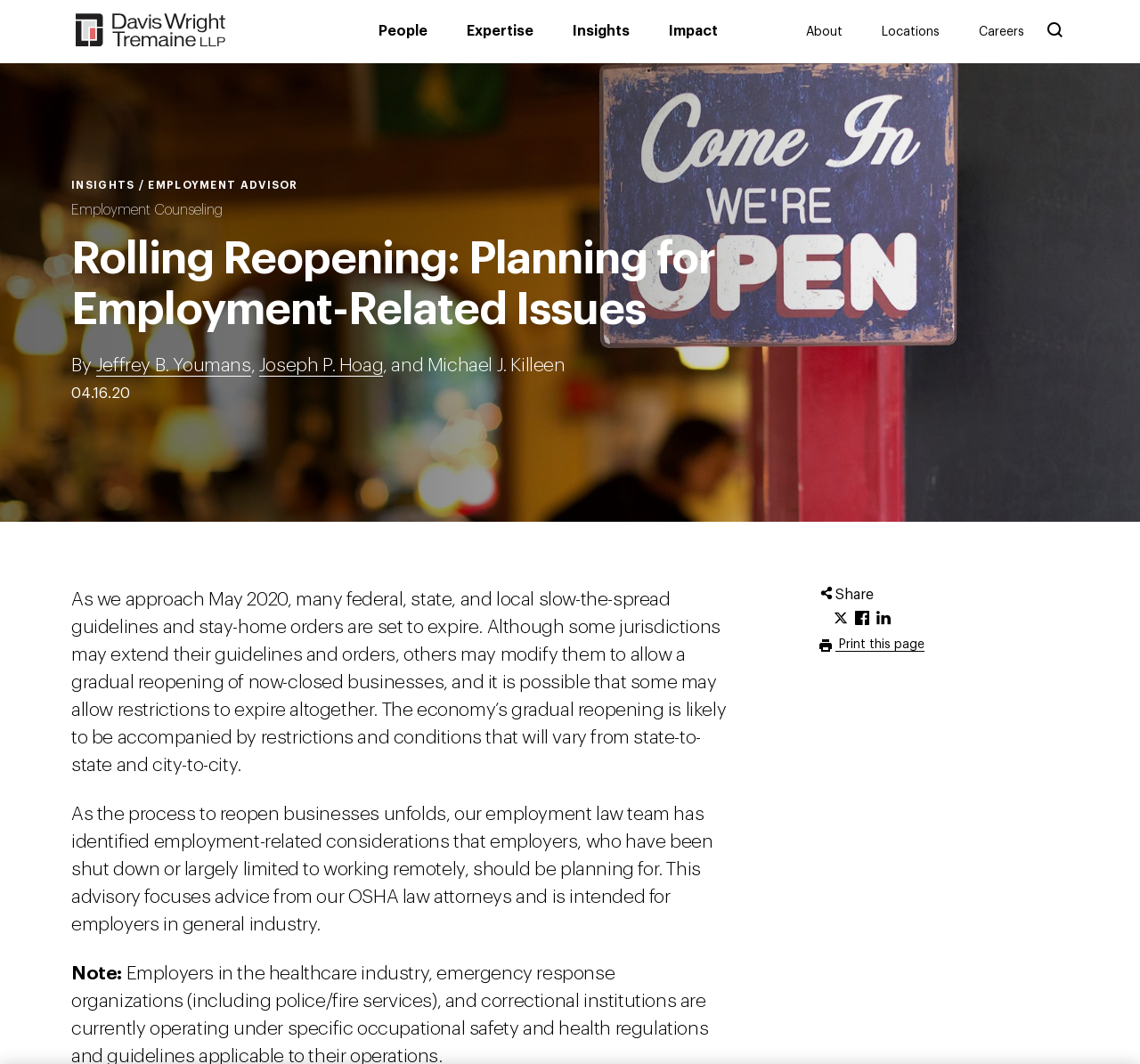Elaborate on the information and visuals displayed on the webpage.

The webpage appears to be an article or advisory from the law firm Davis Wright Tremaine LLP, focusing on employment-related issues during the reopening of businesses. 

At the top left corner, there is a link to skip to the content, followed by the law firm's logo and a link to the firm's homepage. 

A navigation menu is situated at the top center, with links to various sections such as "People", "Expertise", "Insights", and "Impact". Another navigation menu is located at the top right, with links to "About", "Locations", "Careers", and a search button.

Below the navigation menus, there is a heading that reads "Rolling Reopening: Planning for Employment-Related Issues" and a subheading that indicates the article is from the "Employment Advisor" section. 

The authors of the article, Jeffrey B. Youmans, Joseph P. Hoag, and Michael J. Killeen, are listed below the heading, along with the publication date "04.16.20". 

The main content of the article is divided into paragraphs, discussing the gradual reopening of businesses and the employment-related considerations that employers should plan for. The text is accompanied by links to share the article on social media platforms and a button to print the page.

There are a total of 9 links in the navigation menus, 5 links to share the article, and 1 button to print the page.